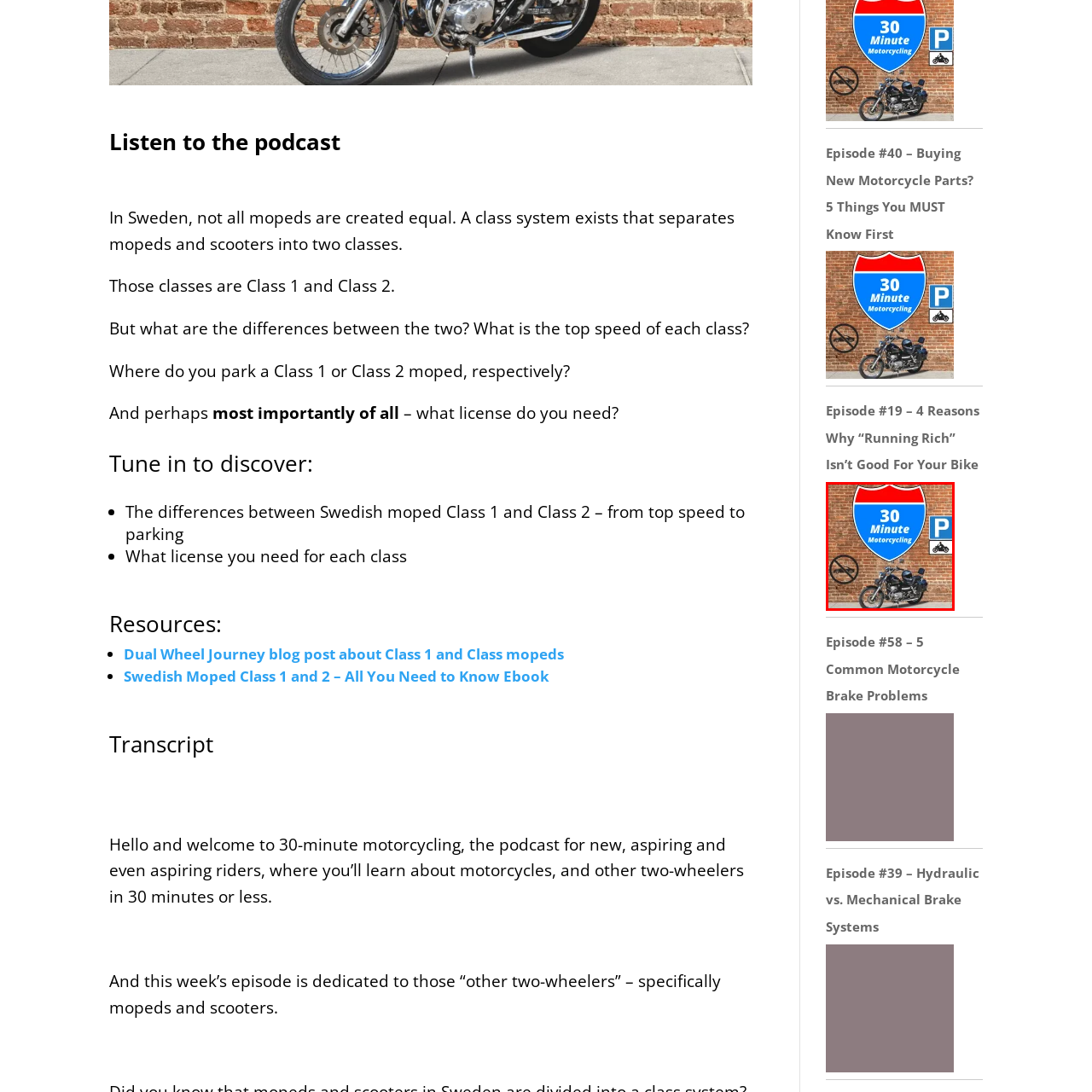What is the significance of the 'no motorcycles' symbol?
Check the content within the red bounding box and give a brief answer in one word or a short phrase.

Indicates restrictions